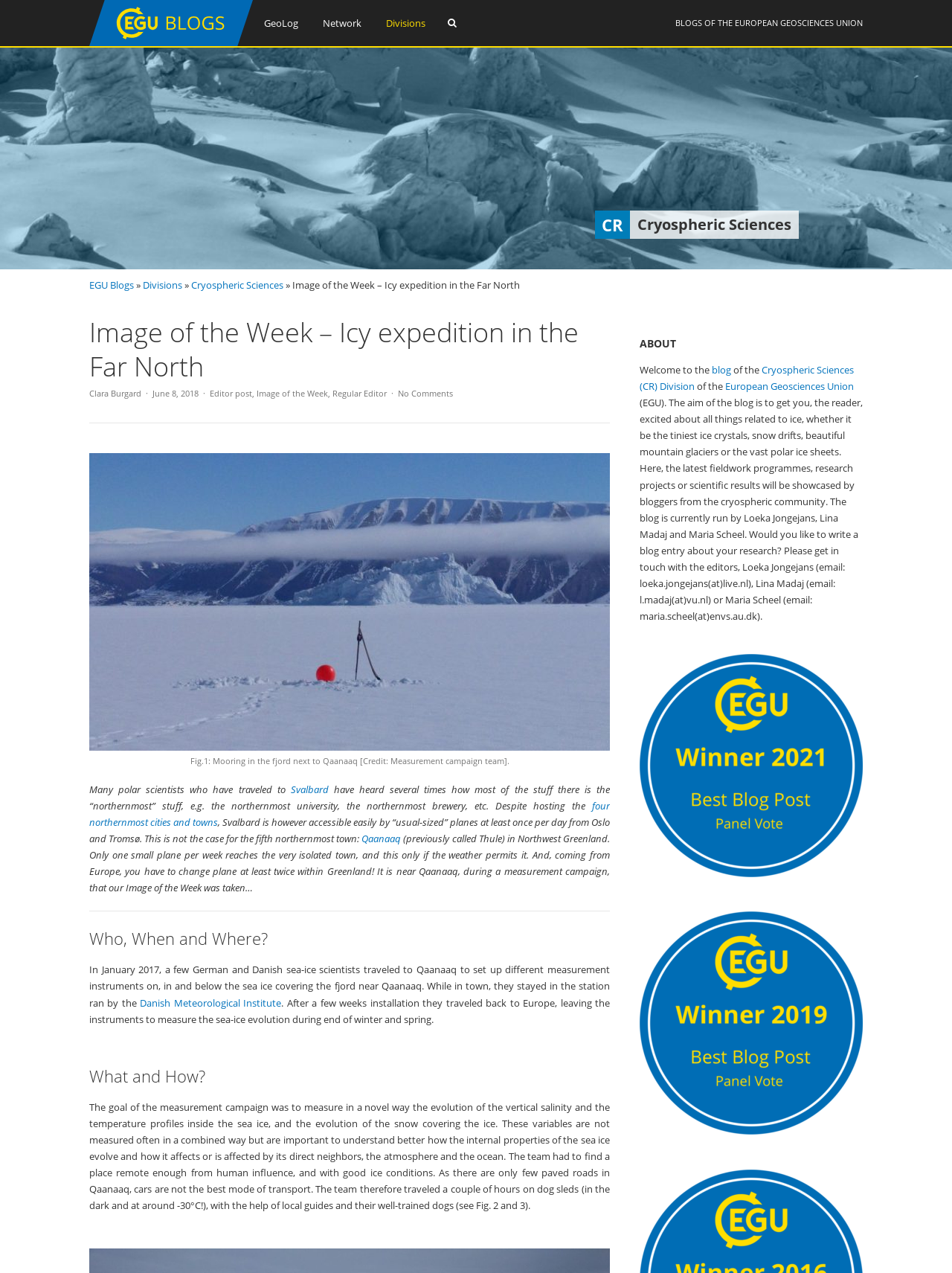What mode of transport did the team use to travel a couple of hours to the measurement site?
Please provide a single word or phrase based on the screenshot.

dog sleds